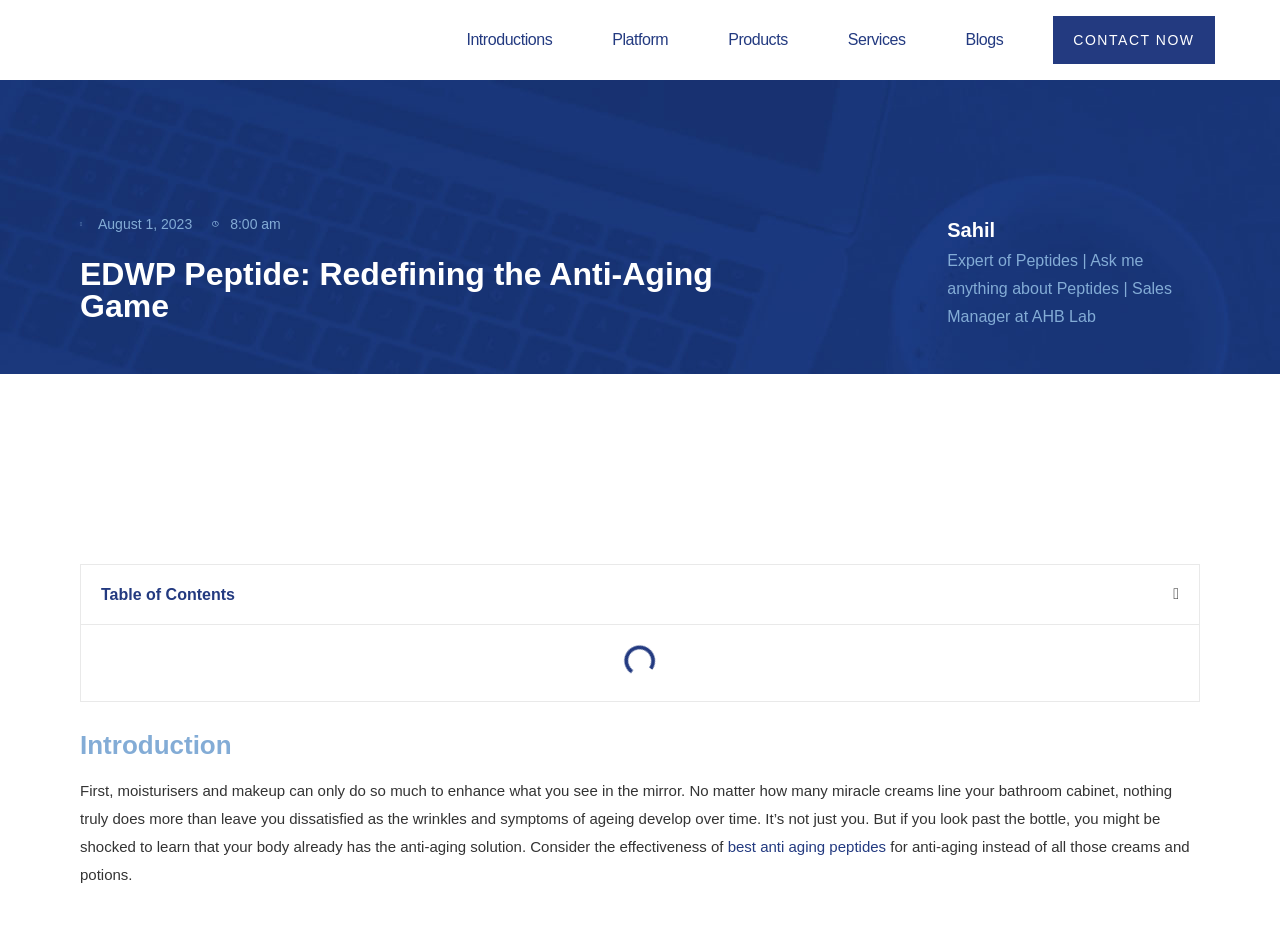Identify the bounding box coordinates for the region of the element that should be clicked to carry out the instruction: "Click the company logo". The bounding box coordinates should be four float numbers between 0 and 1, i.e., [left, top, right, bottom].

[0.05, 0.023, 0.176, 0.062]